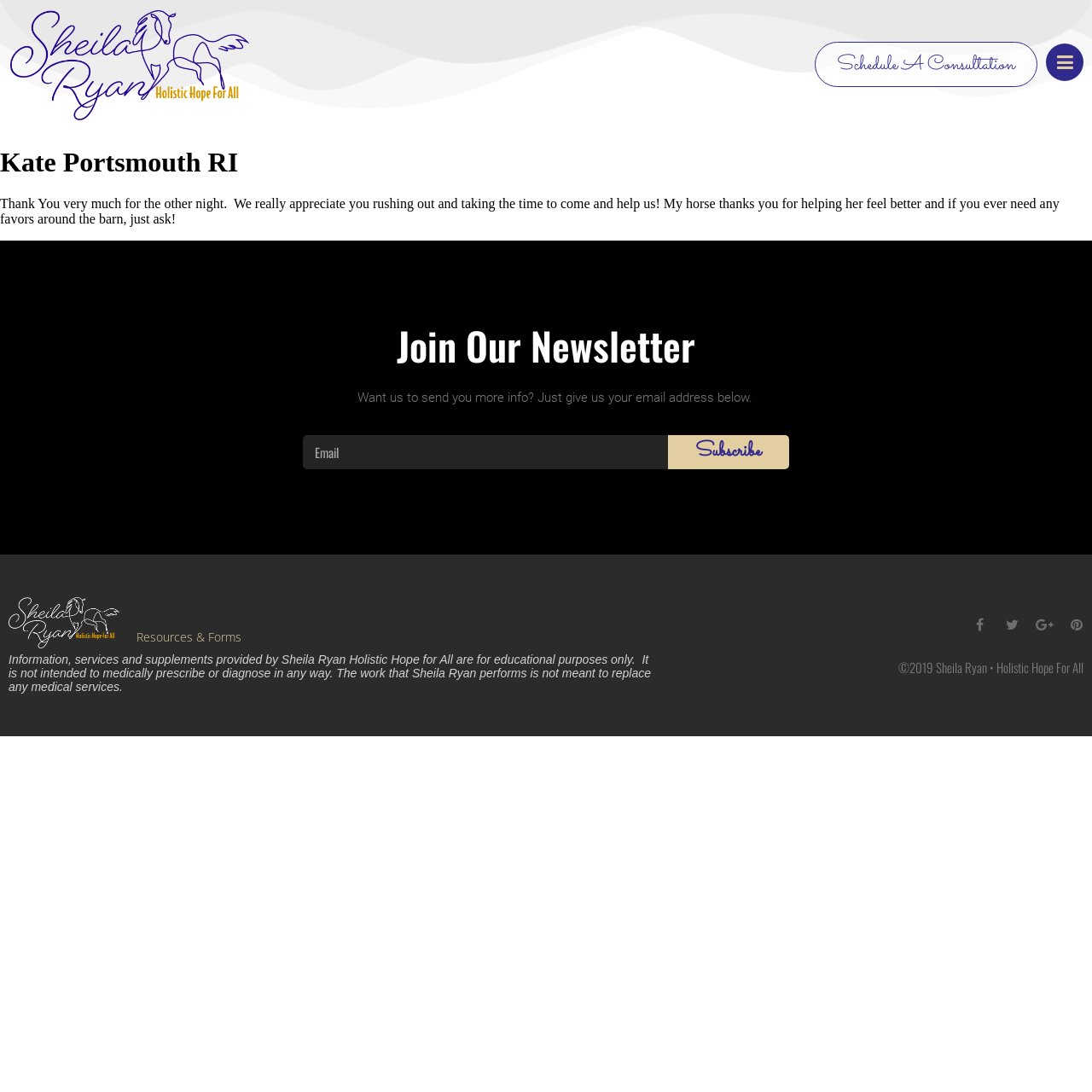Use a single word or phrase to respond to the question:
What is the purpose of the textbox?

To enter email address